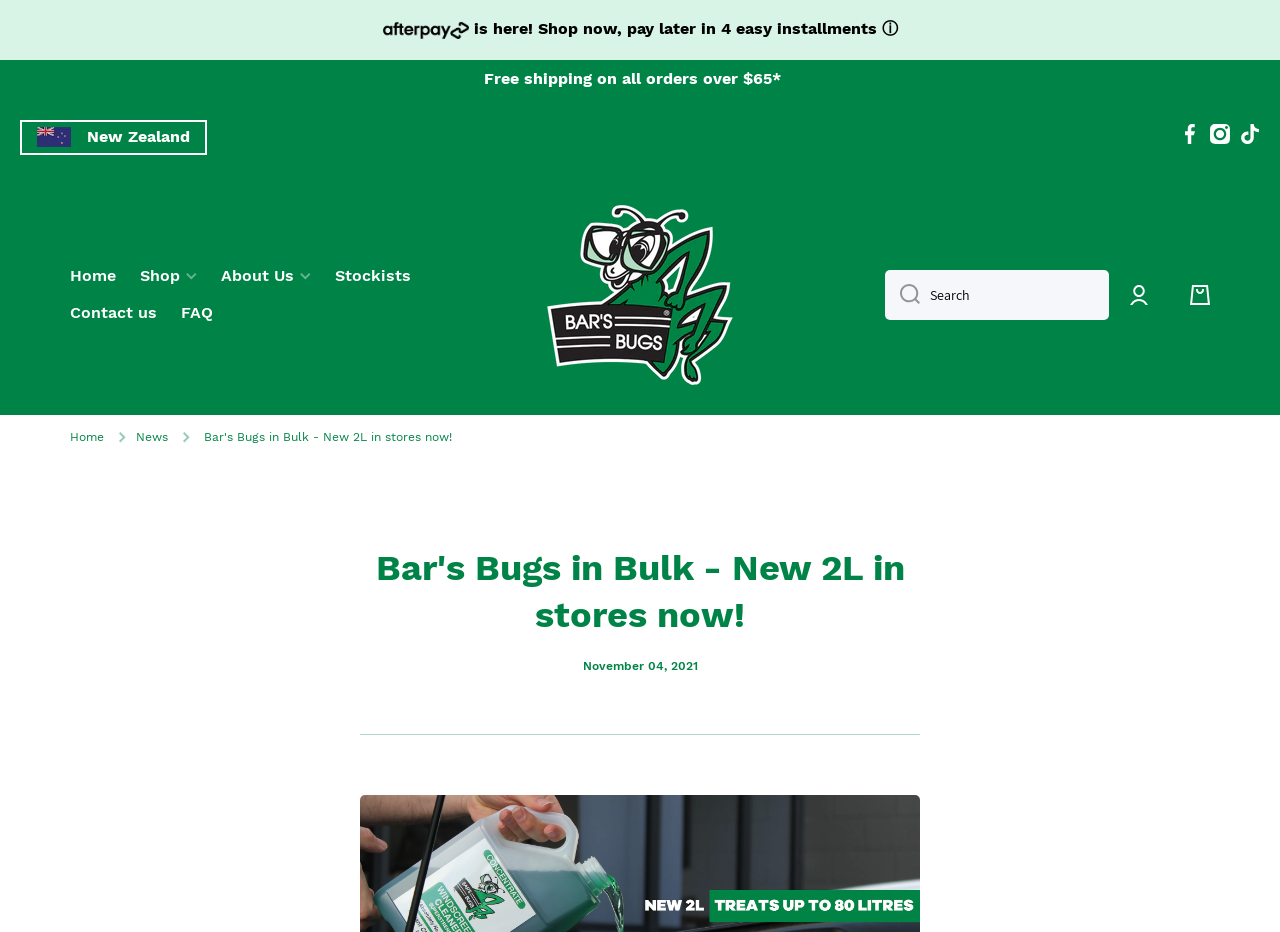From the screenshot, find the bounding box of the UI element matching this description: "New Zealand". Supply the bounding box coordinates in the form [left, top, right, bottom], each a float between 0 and 1.

[0.016, 0.129, 0.162, 0.166]